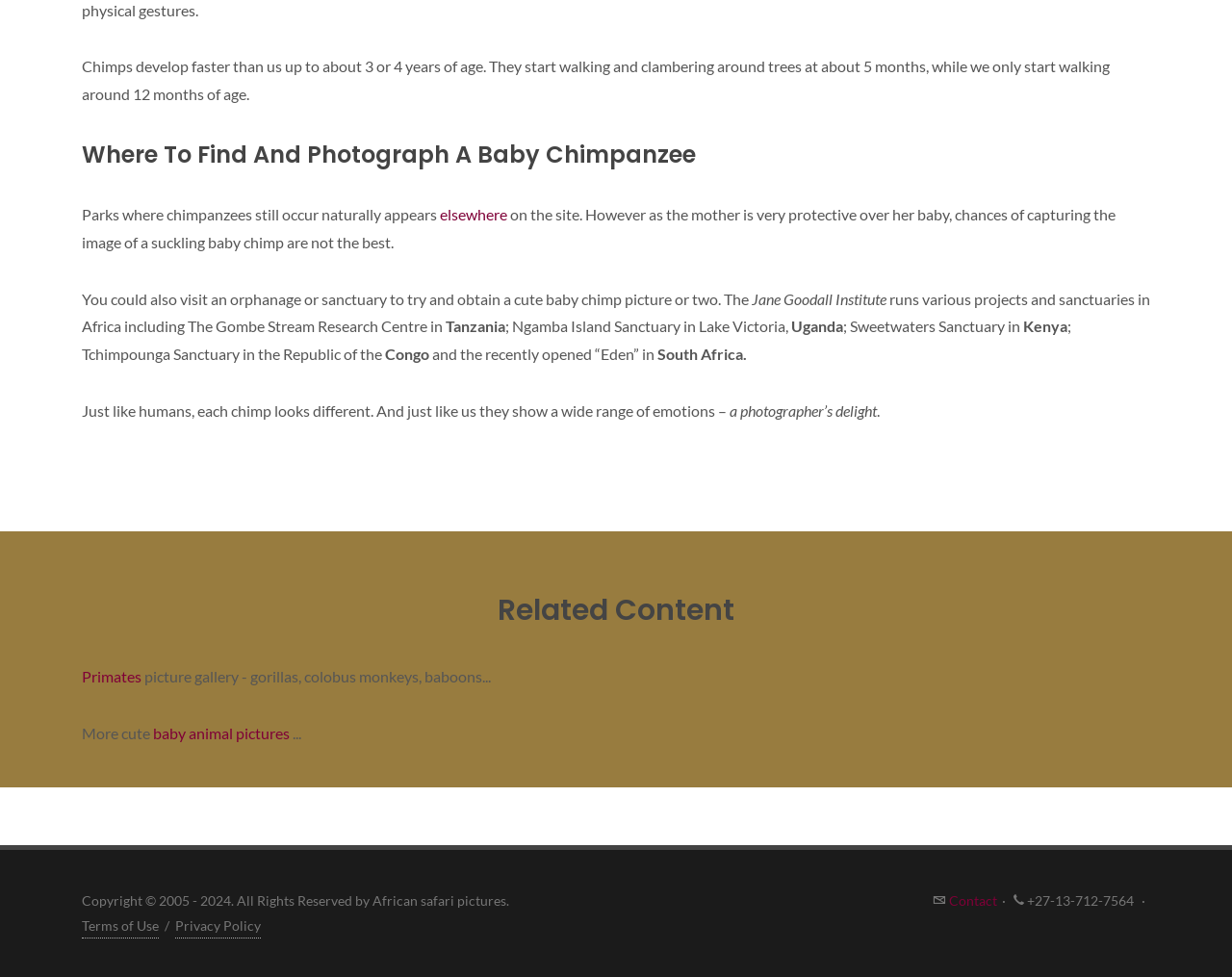Provide the bounding box coordinates of the UI element that matches the description: "Privacy Policy".

[0.142, 0.935, 0.212, 0.96]